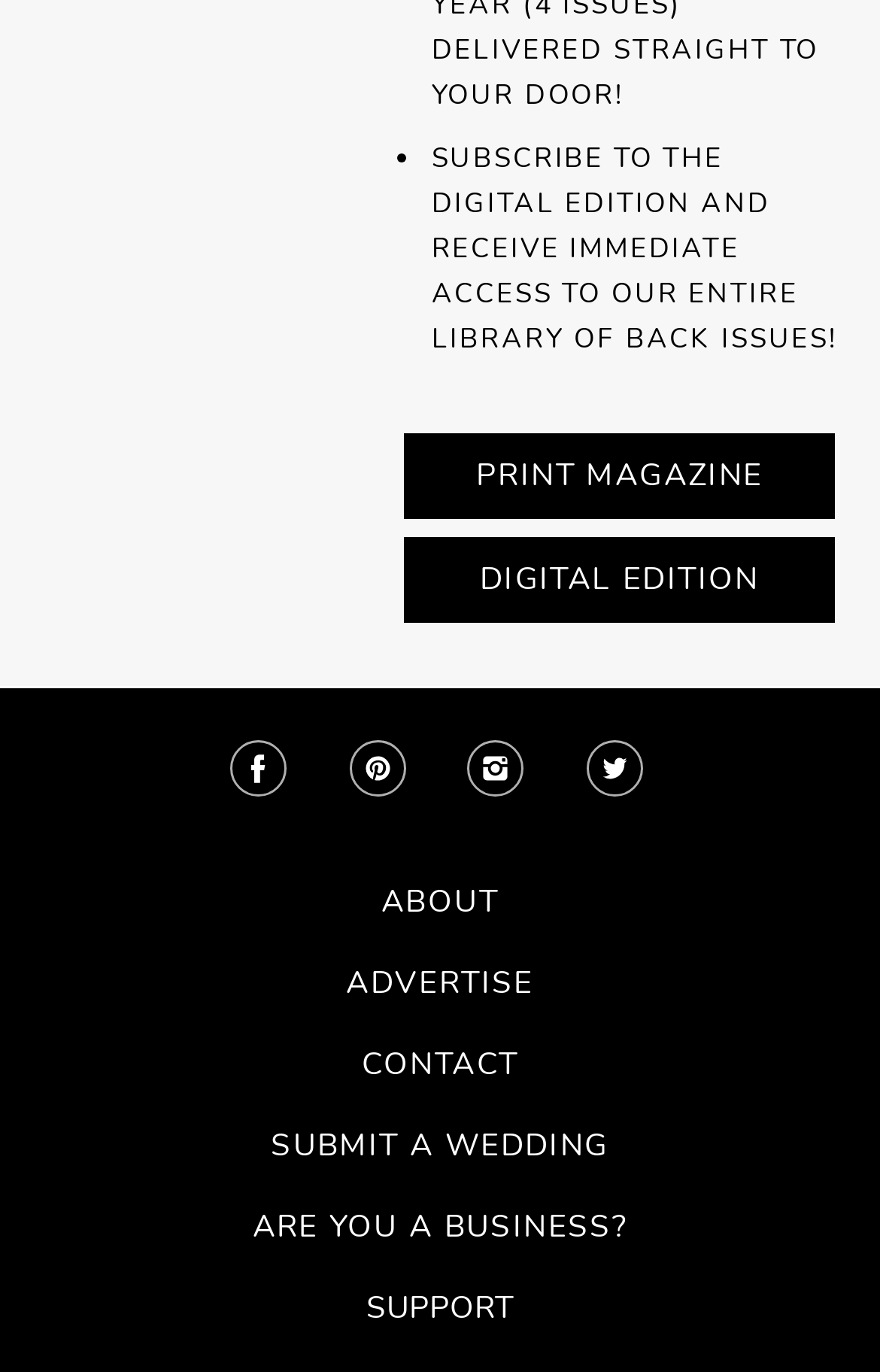What is the purpose of the 'SUBMIT A WEDDING' link?
Examine the image and provide an in-depth answer to the question.

The 'SUBMIT A WEDDING' link is likely used to allow users to submit their own wedding information or photos to be featured on the website or in the magazine.